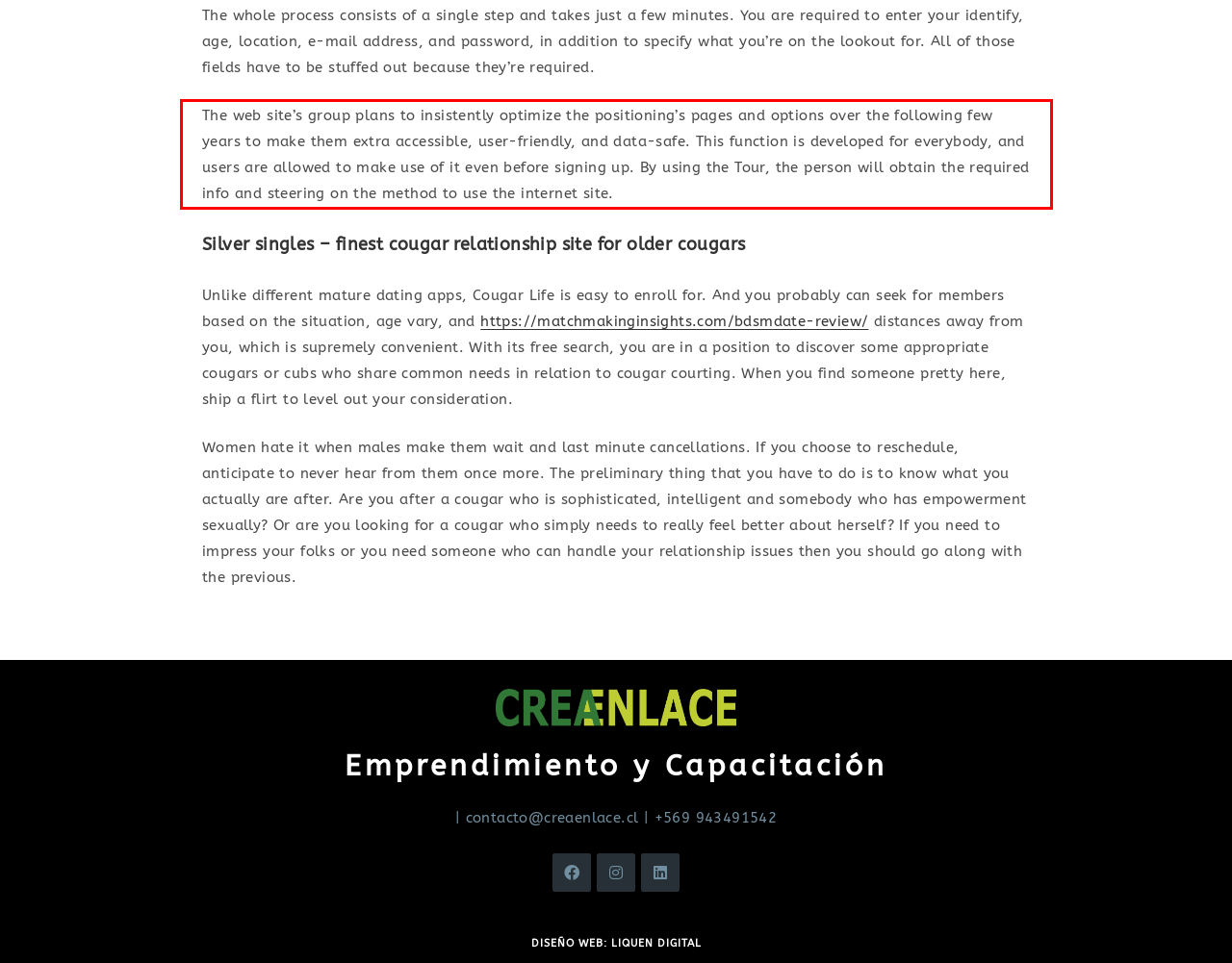There is a UI element on the webpage screenshot marked by a red bounding box. Extract and generate the text content from within this red box.

The web site’s group plans to insistently optimize the positioning’s pages and options over the following few years to make them extra accessible, user-friendly, and data-safe. This function is developed for everybody, and users are allowed to make use of it even before signing up. By using the Tour, the person will obtain the required info and steering on the method to use the internet site.